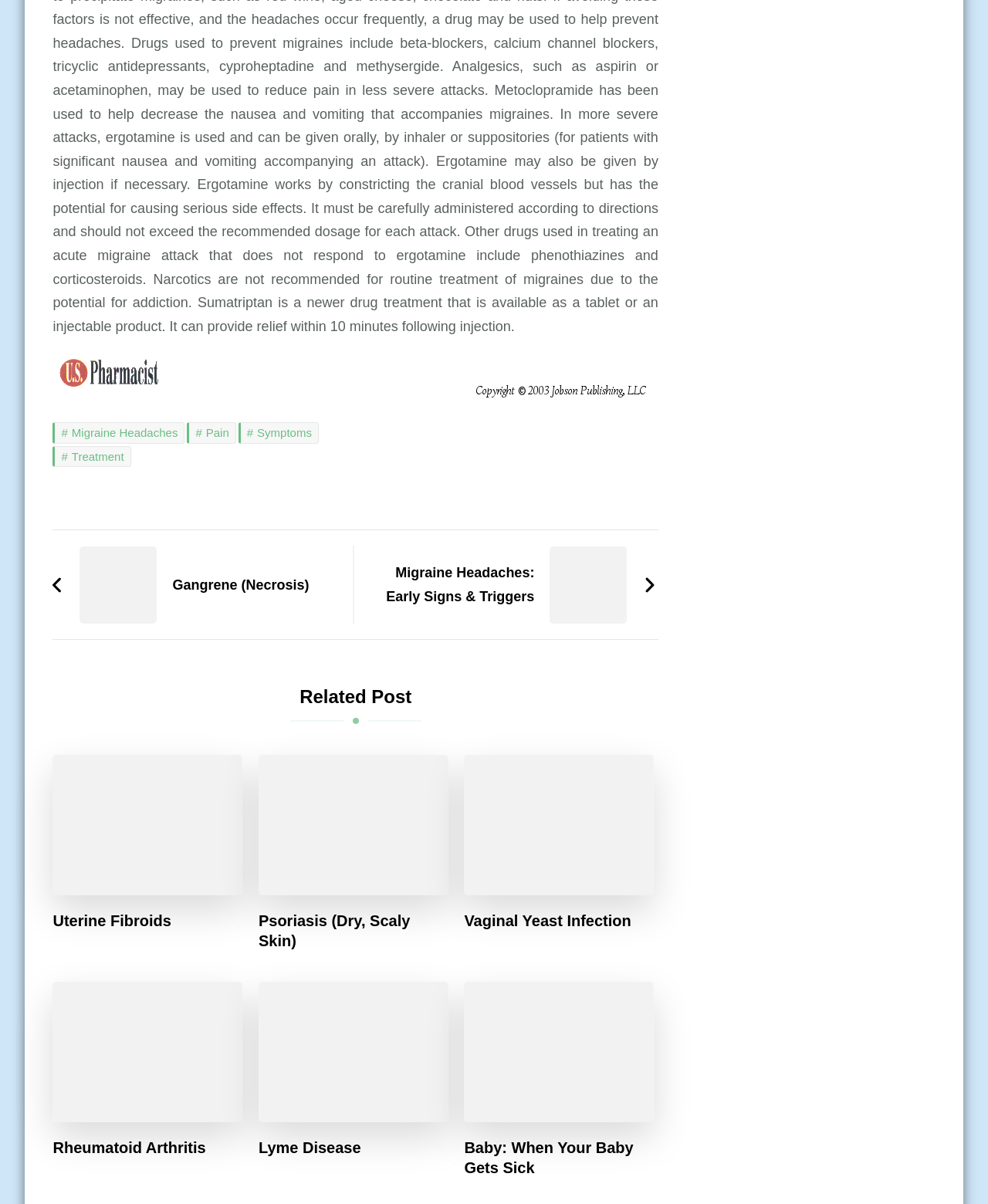Determine the bounding box coordinates of the clickable element to complete this instruction: "Learn about Vaginal Yeast Infection". Provide the coordinates in the format of four float numbers between 0 and 1, [left, top, right, bottom].

[0.47, 0.757, 0.639, 0.773]